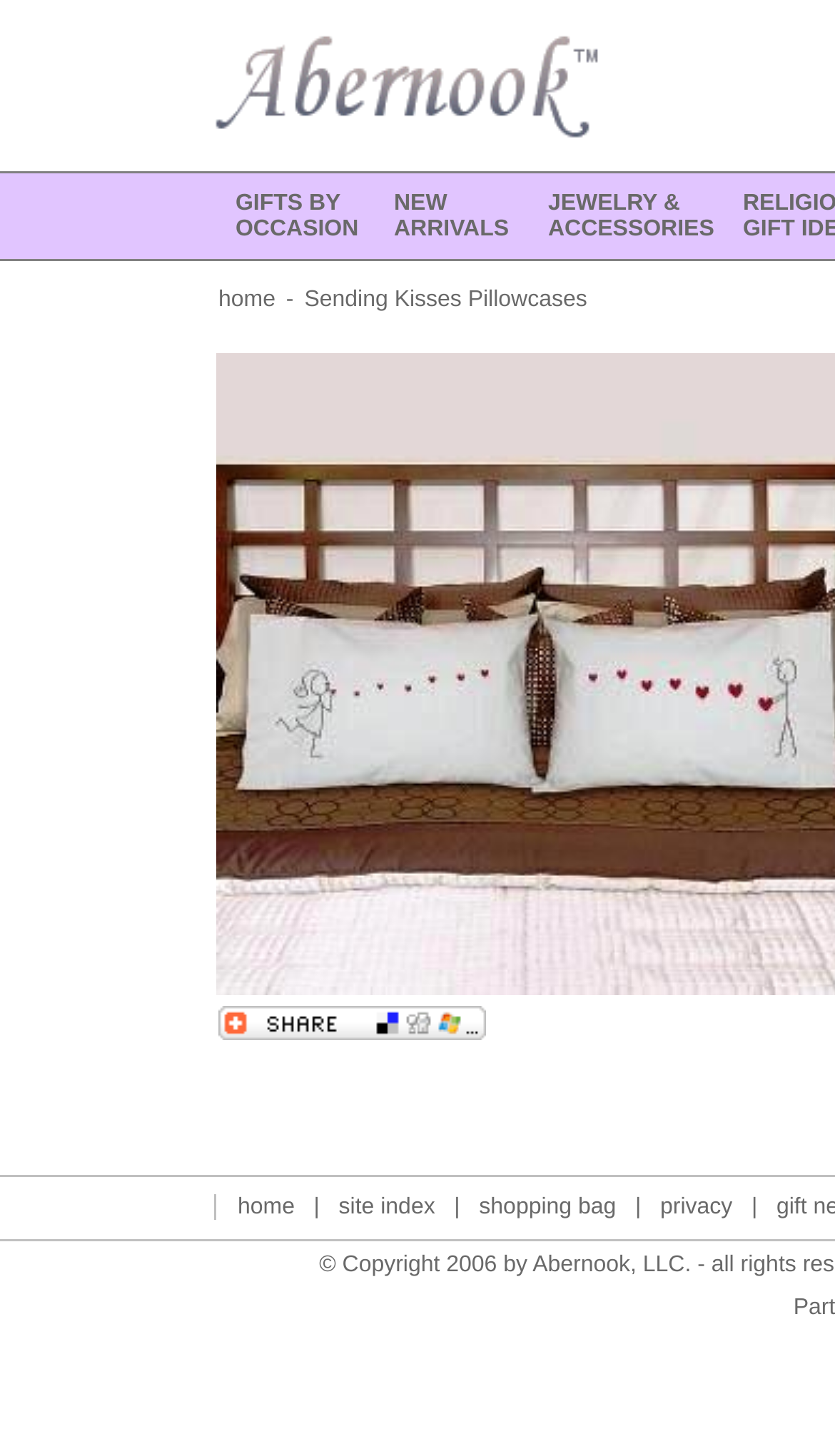What is the text of the first link in the middle section?
Relying on the image, give a concise answer in one word or a brief phrase.

Unique Gifts to Give and Receive